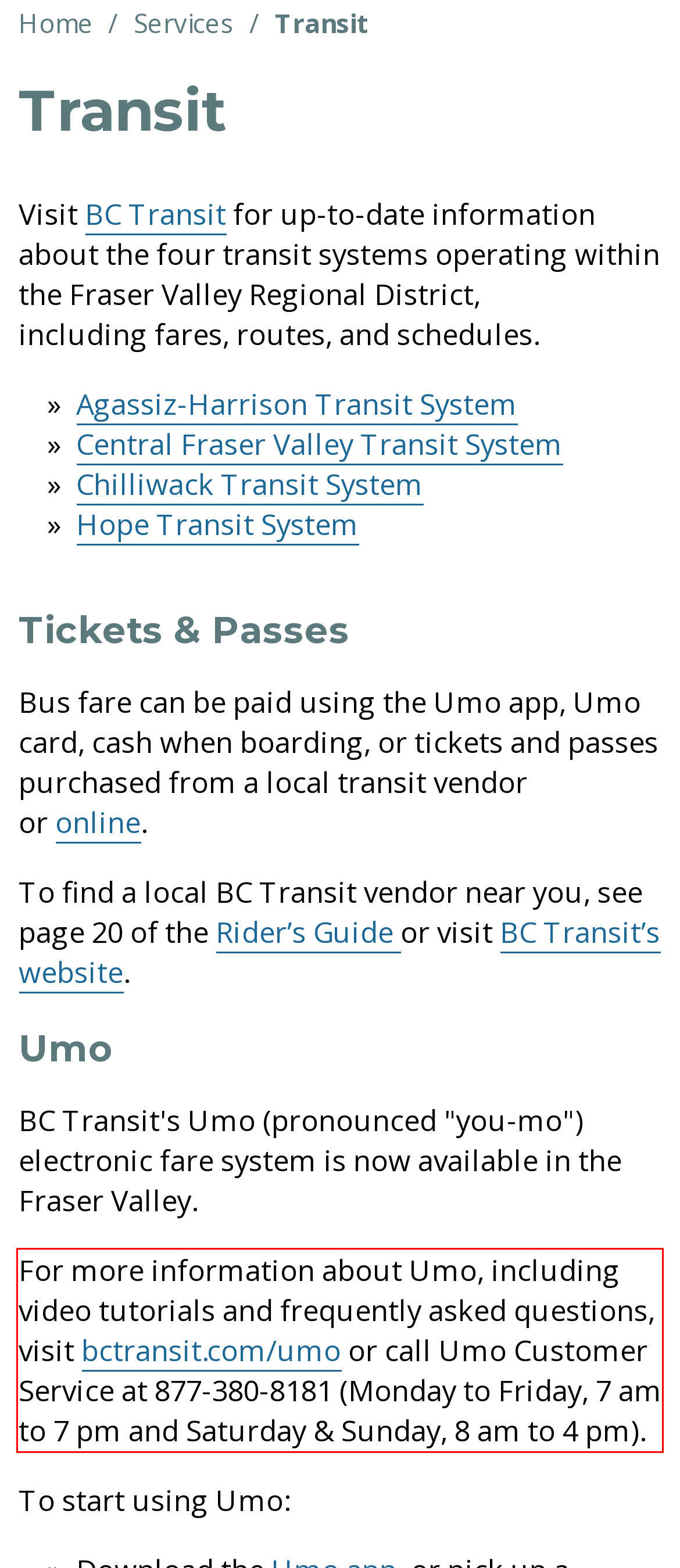You have a screenshot of a webpage with a UI element highlighted by a red bounding box. Use OCR to obtain the text within this highlighted area.

For more information about Umo, including video tutorials and frequently asked questions, visit bctransit.com/umo or call Umo Customer Service at 877-380-8181 (Monday to Friday, 7 am to 7 pm and Saturday & Sunday, 8 am to 4 pm).